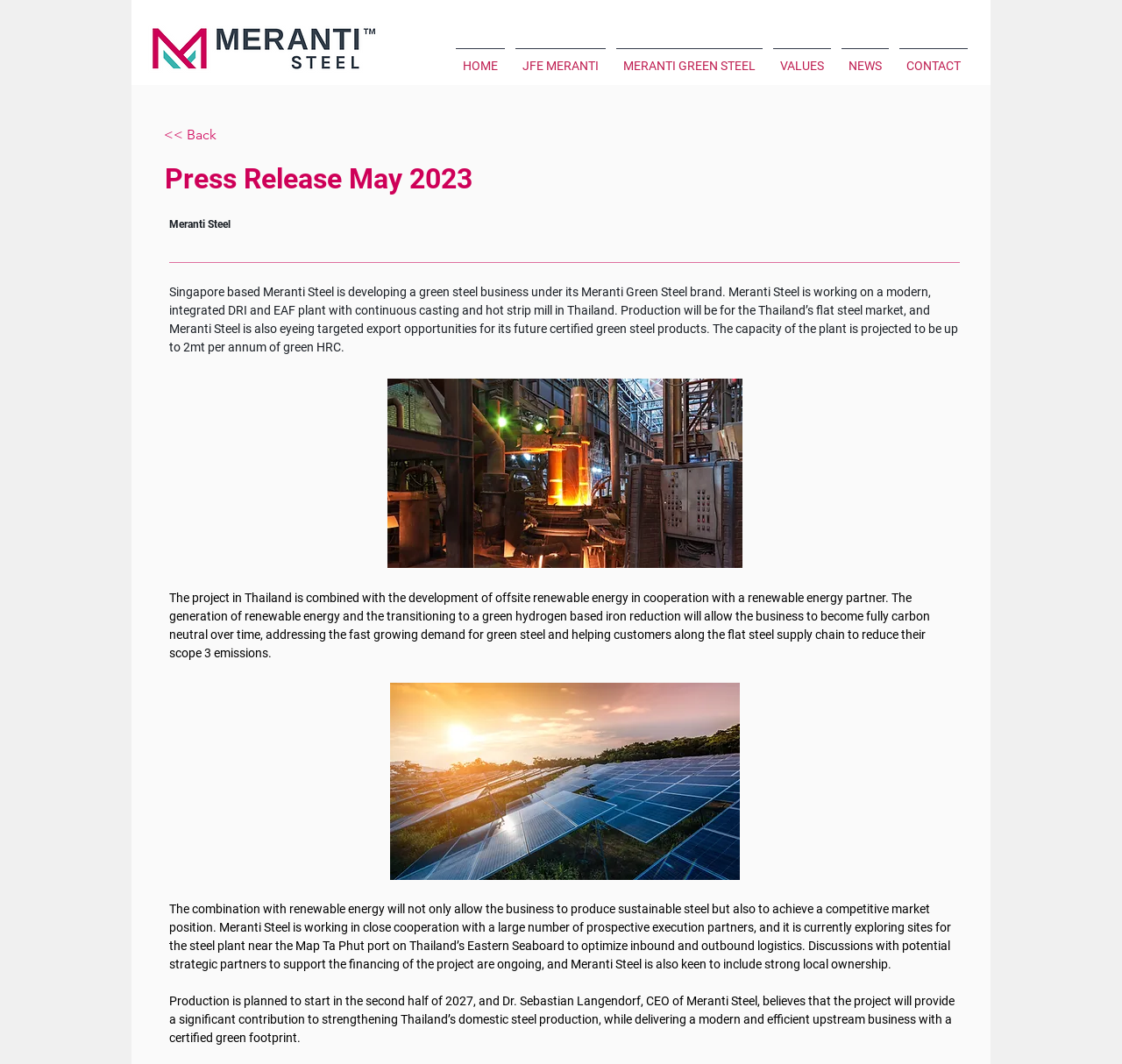Determine the bounding box coordinates for the HTML element described here: "VALUES".

[0.684, 0.045, 0.745, 0.063]